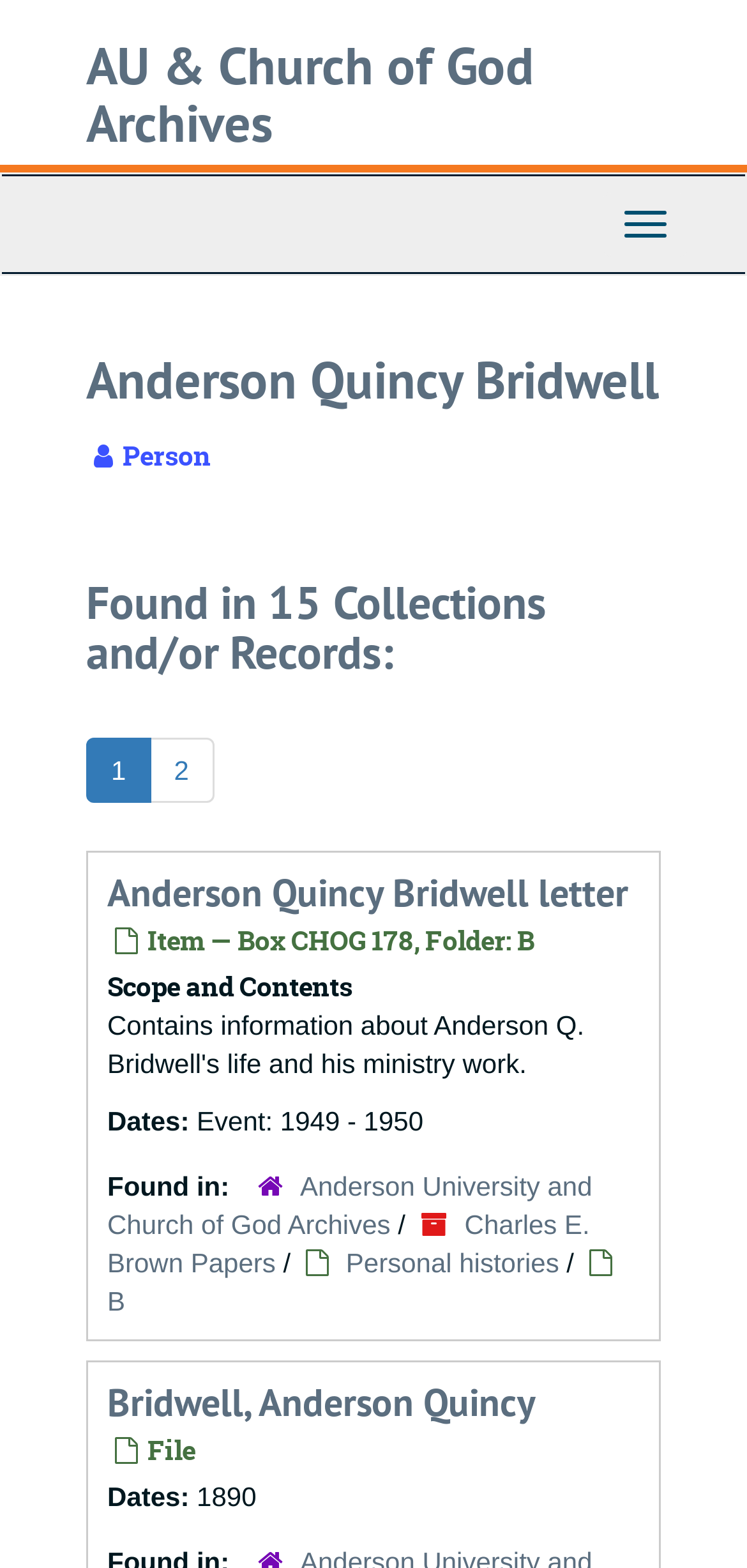Using a single word or phrase, answer the following question: 
How many links are there in the 'Anderson Quincy Bridwell letter' section?

1